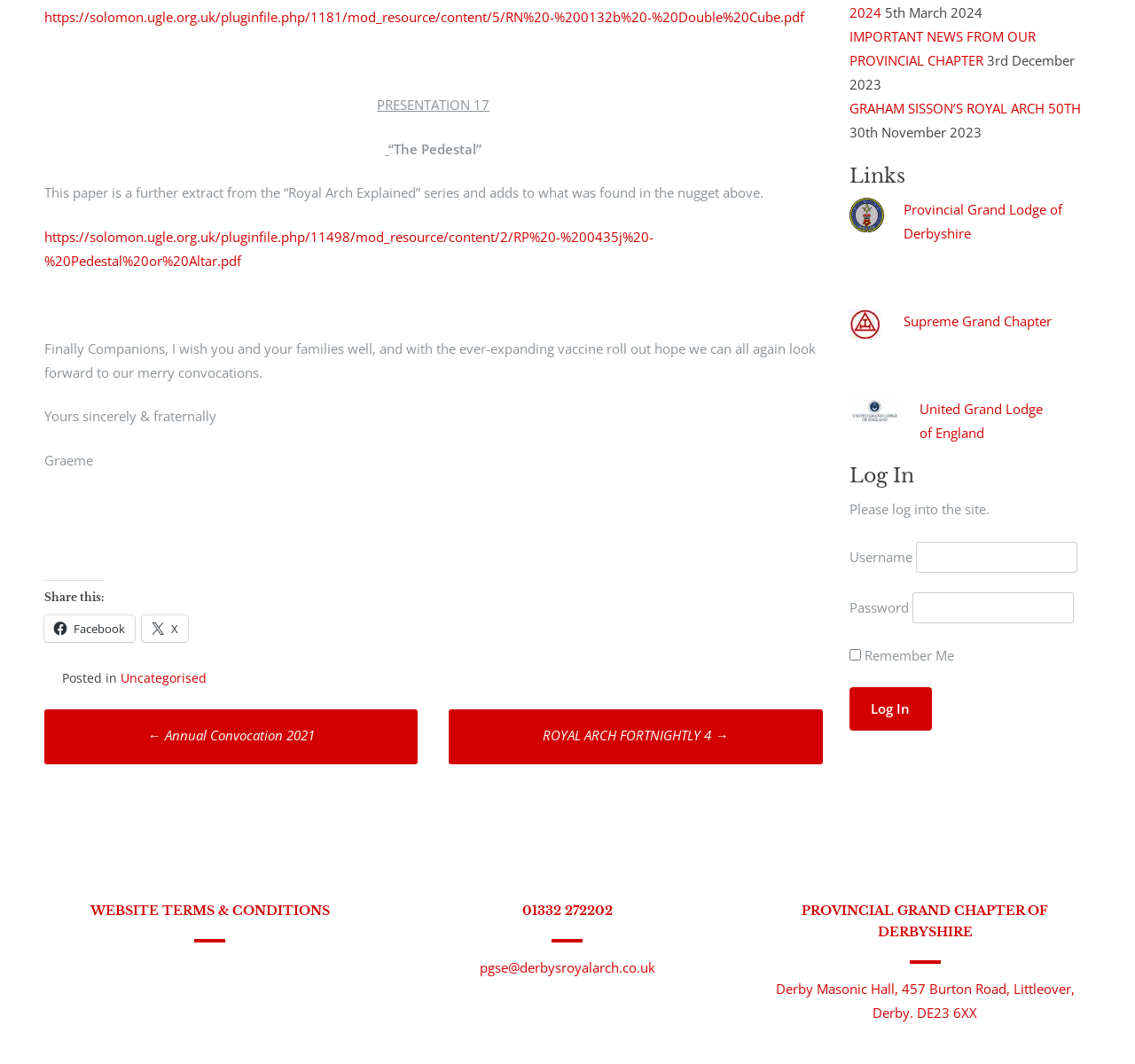What is the name of the author of the paper?
Based on the visual information, provide a detailed and comprehensive answer.

I found the name of the author by looking at the StaticText element with the text 'Yours sincerely & fraternally' followed by the name 'Graeme' which is located at the bottom of the webpage.